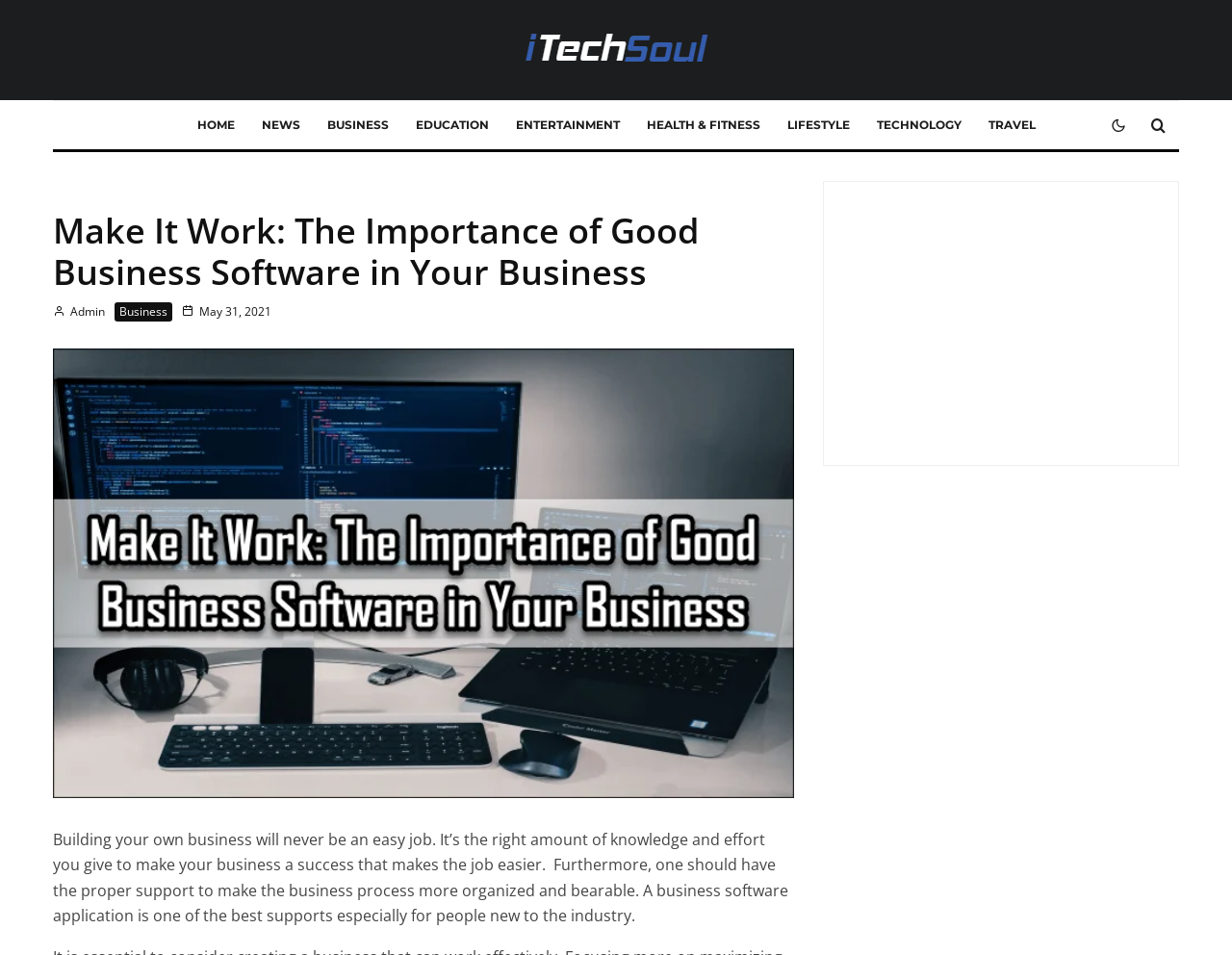Find and indicate the bounding box coordinates of the region you should select to follow the given instruction: "Click on the HOME link".

[0.149, 0.106, 0.201, 0.156]